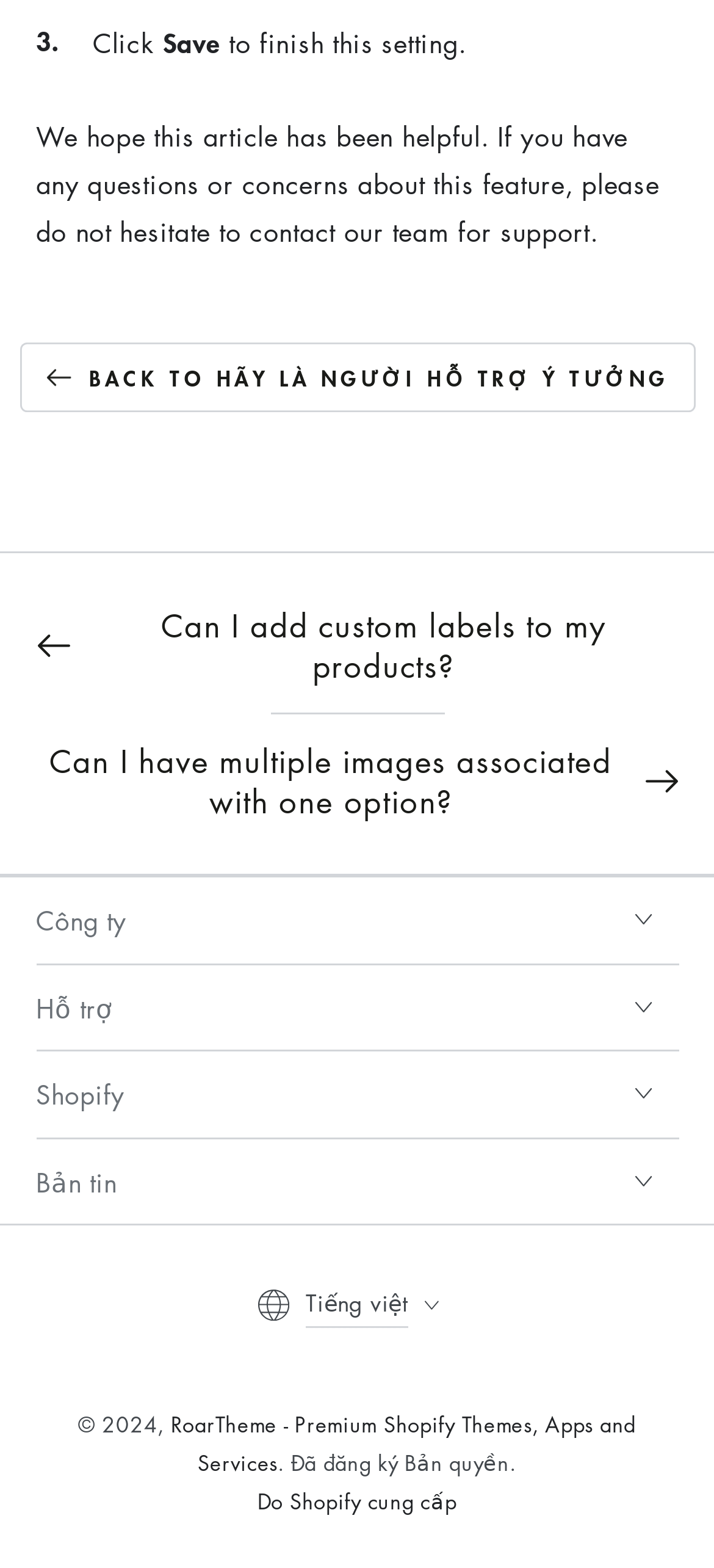Locate the bounding box coordinates of the clickable region to complete the following instruction: "Expand 'Công ty Anchor'."

[0.05, 0.56, 0.95, 0.614]